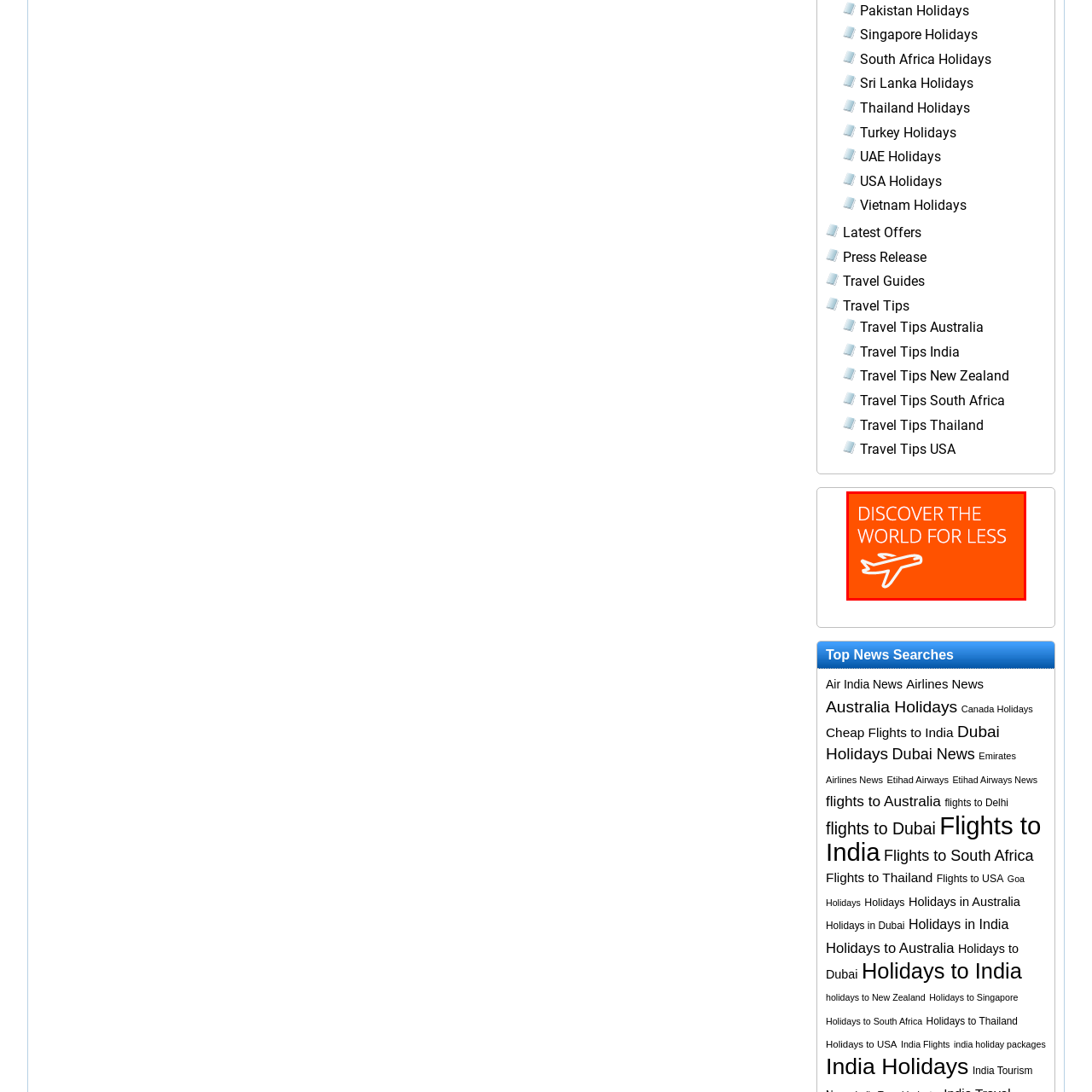What is the theme of the image?
Please look at the image marked with a red bounding box and provide a one-word or short-phrase answer based on what you see.

Travel